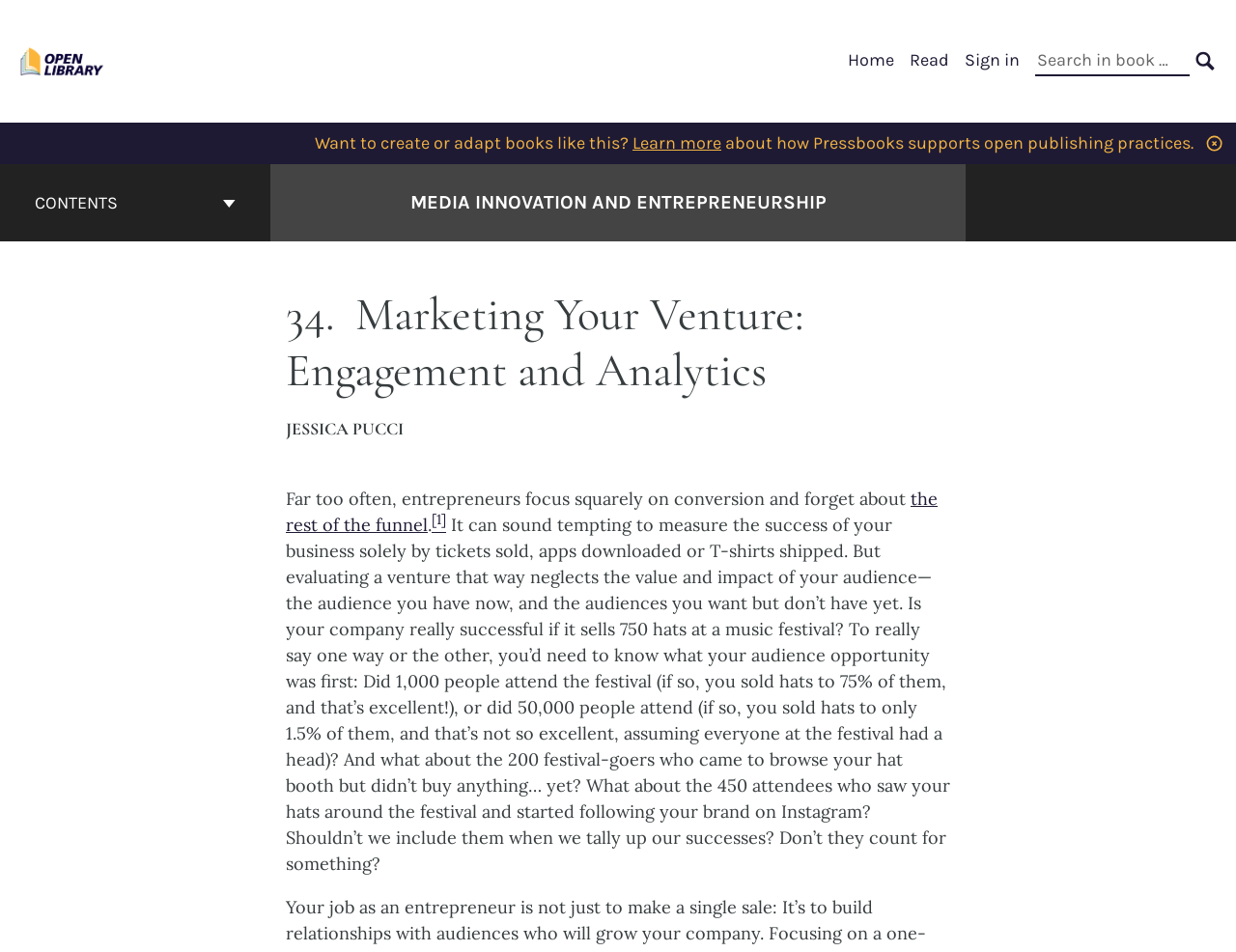What is the link text above the search box?
Observe the image and answer the question with a one-word or short phrase response.

Search in book: